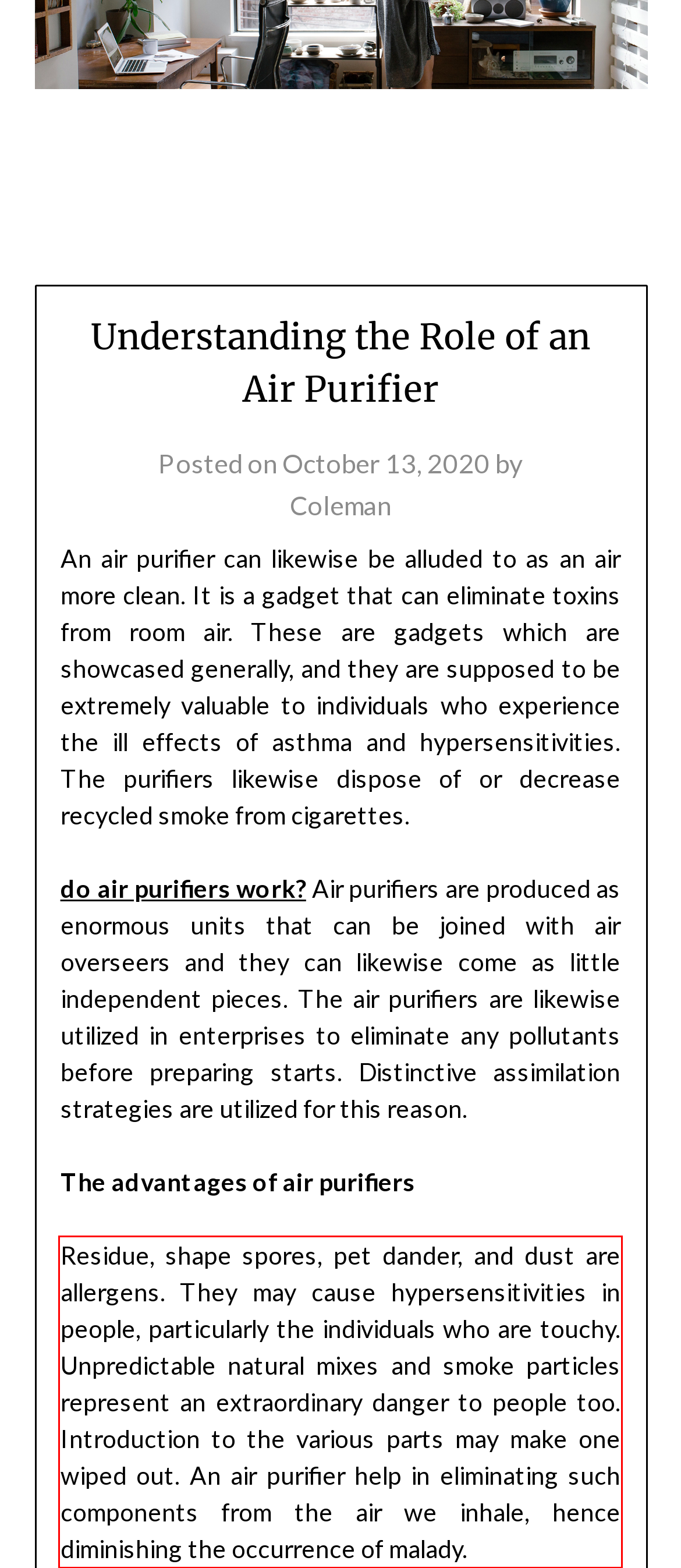With the given screenshot of a webpage, locate the red rectangle bounding box and extract the text content using OCR.

Residue, shape spores, pet dander, and dust are allergens. They may cause hypersensitivities in people, particularly the individuals who are touchy. Unpredictable natural mixes and smoke particles represent an extraordinary danger to people too. Introduction to the various parts may make one wiped out. An air purifier help in eliminating such components from the air we inhale, hence diminishing the occurrence of malady.